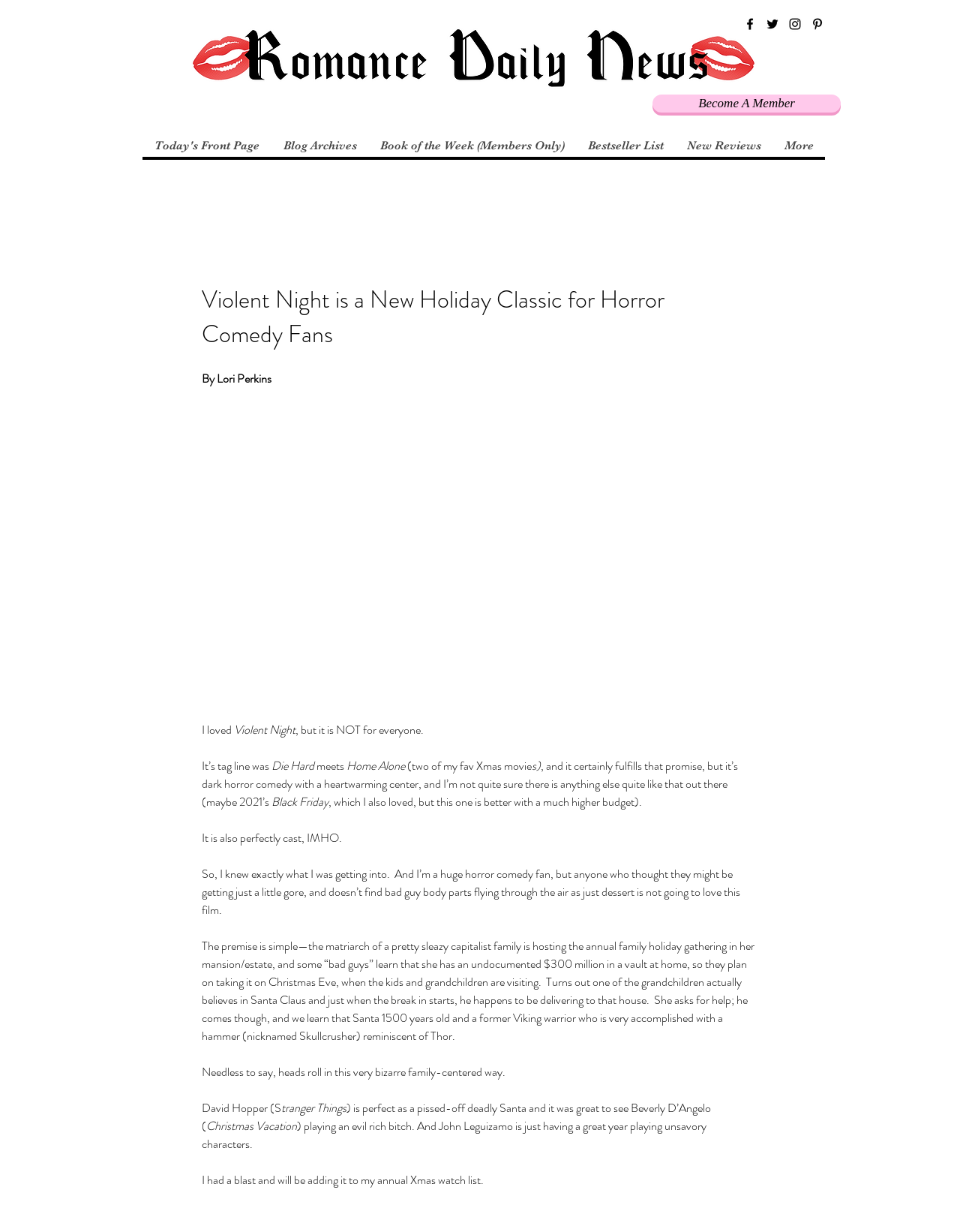Answer this question in one word or a short phrase: What is the name of the movie being reviewed?

Violent Night